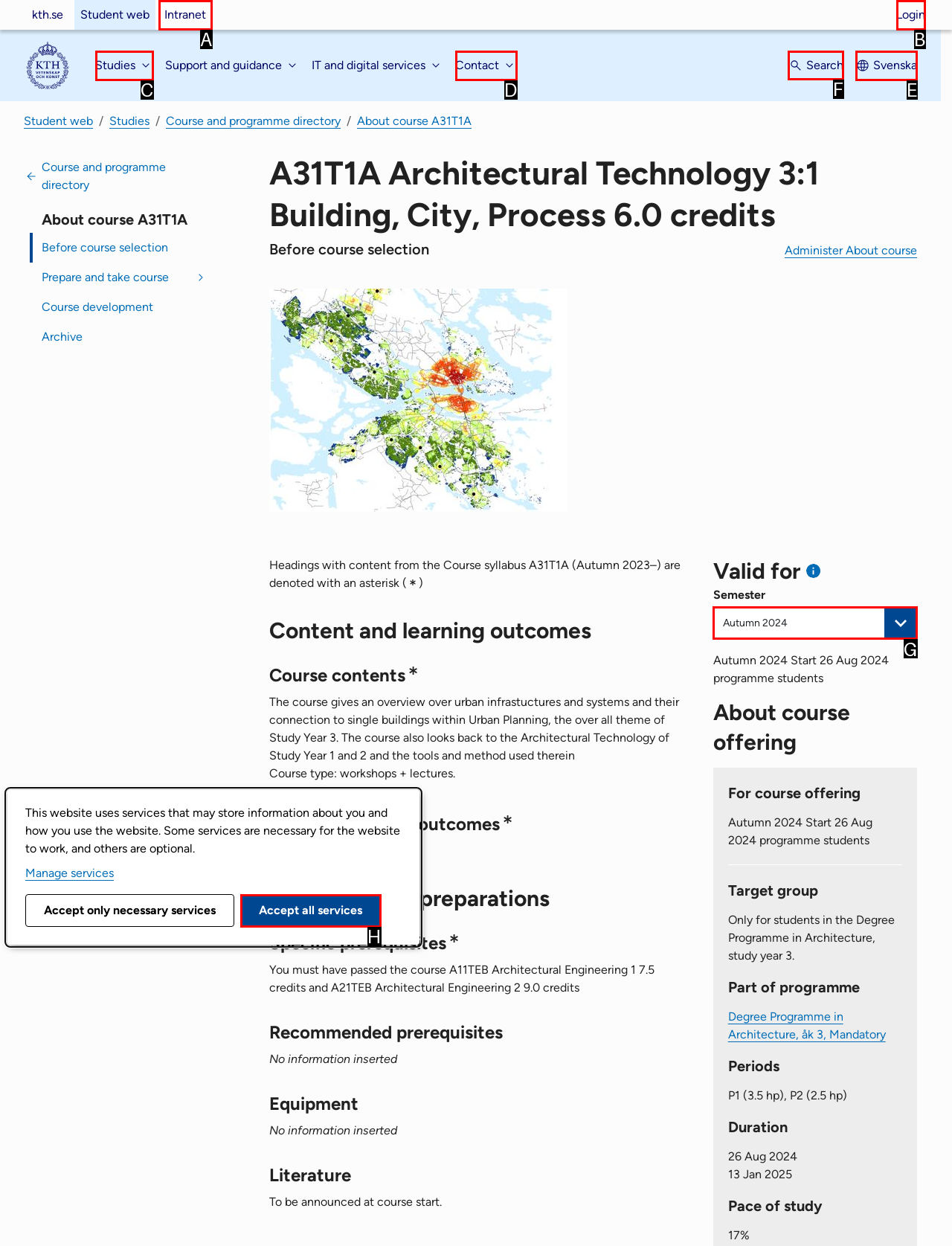Determine which element should be clicked for this task: Click on the 'Search' button
Answer with the letter of the selected option.

F